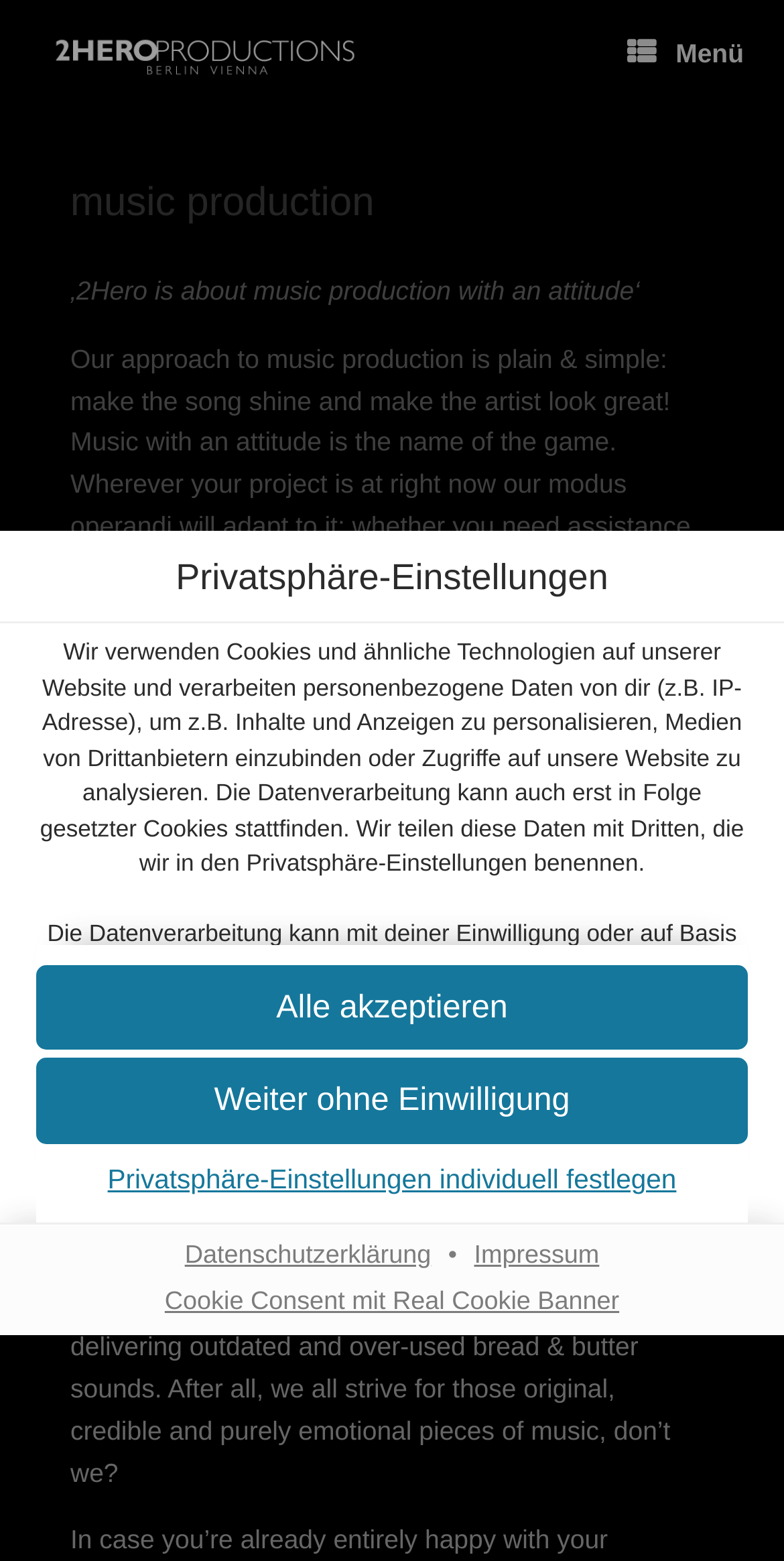What is the purpose of the website?
Provide a fully detailed and comprehensive answer to the question.

Based on the webpage content, it appears that the website is related to music production, as it mentions 'music production' in the title and does not provide any other clear indication of its purpose.